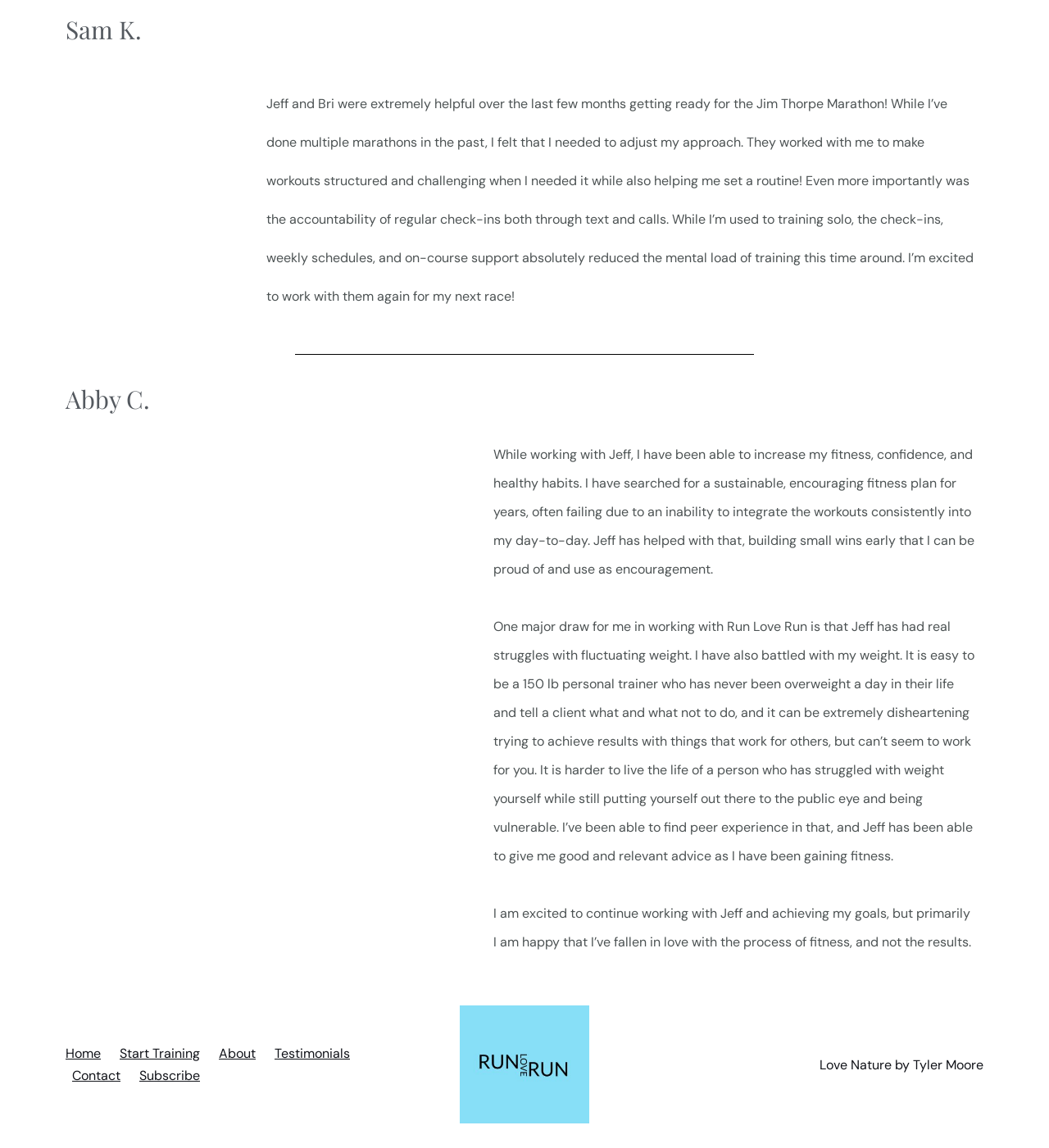Give a concise answer using only one word or phrase for this question:
Who is the author of the first testimonial?

Sam K.